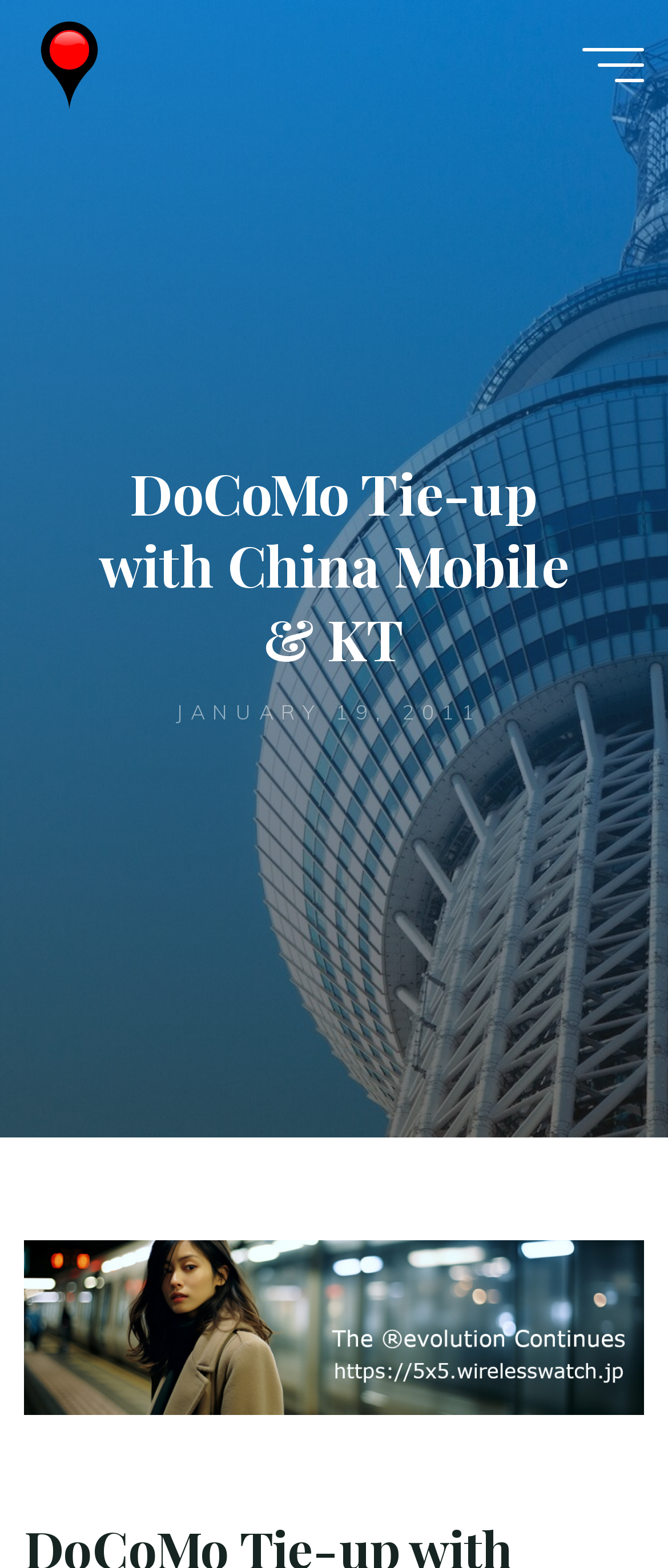Reply to the question with a single word or phrase:
What is the name of the website?

Wireless Watch Japan